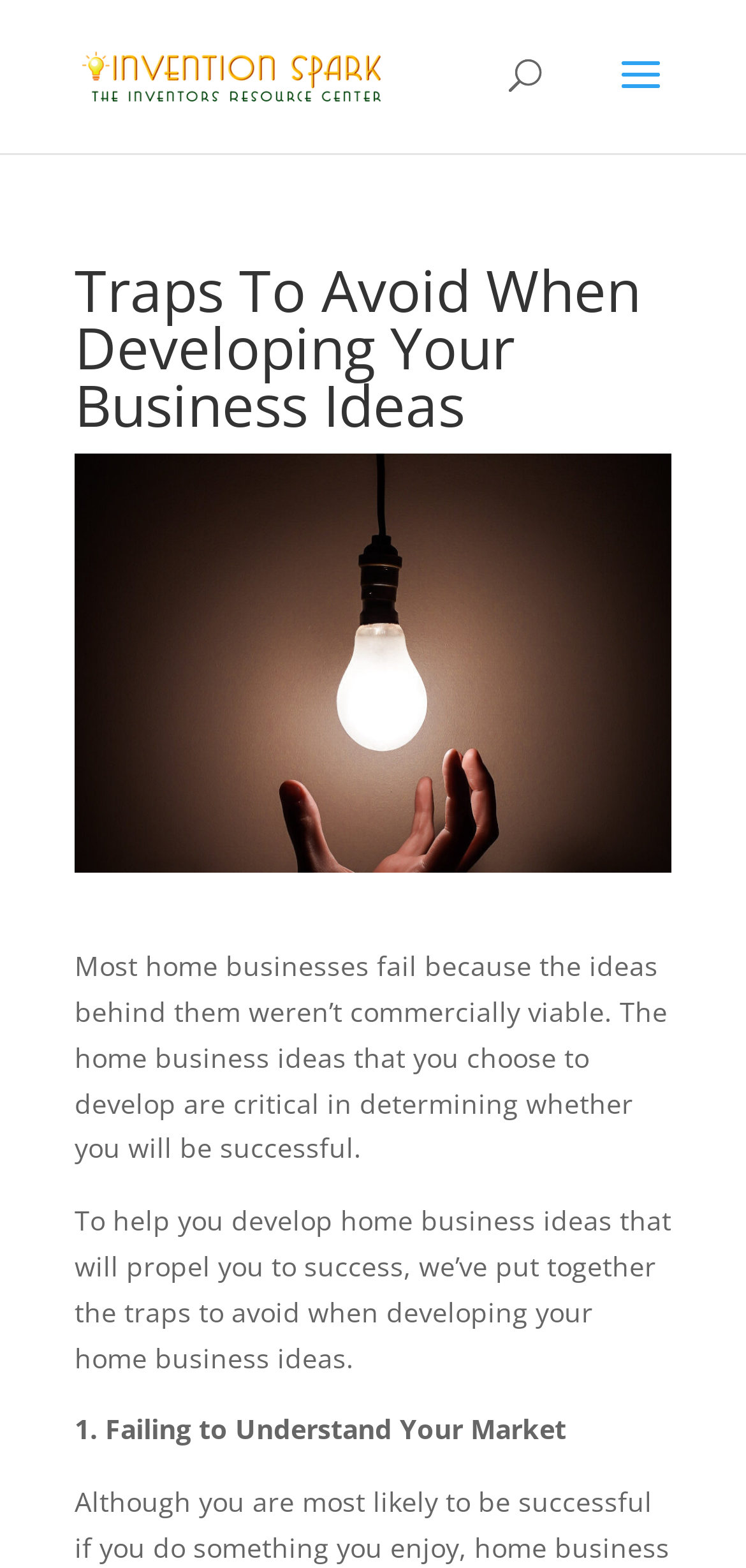What is the main topic of this webpage? Based on the image, give a response in one word or a short phrase.

Business ideas